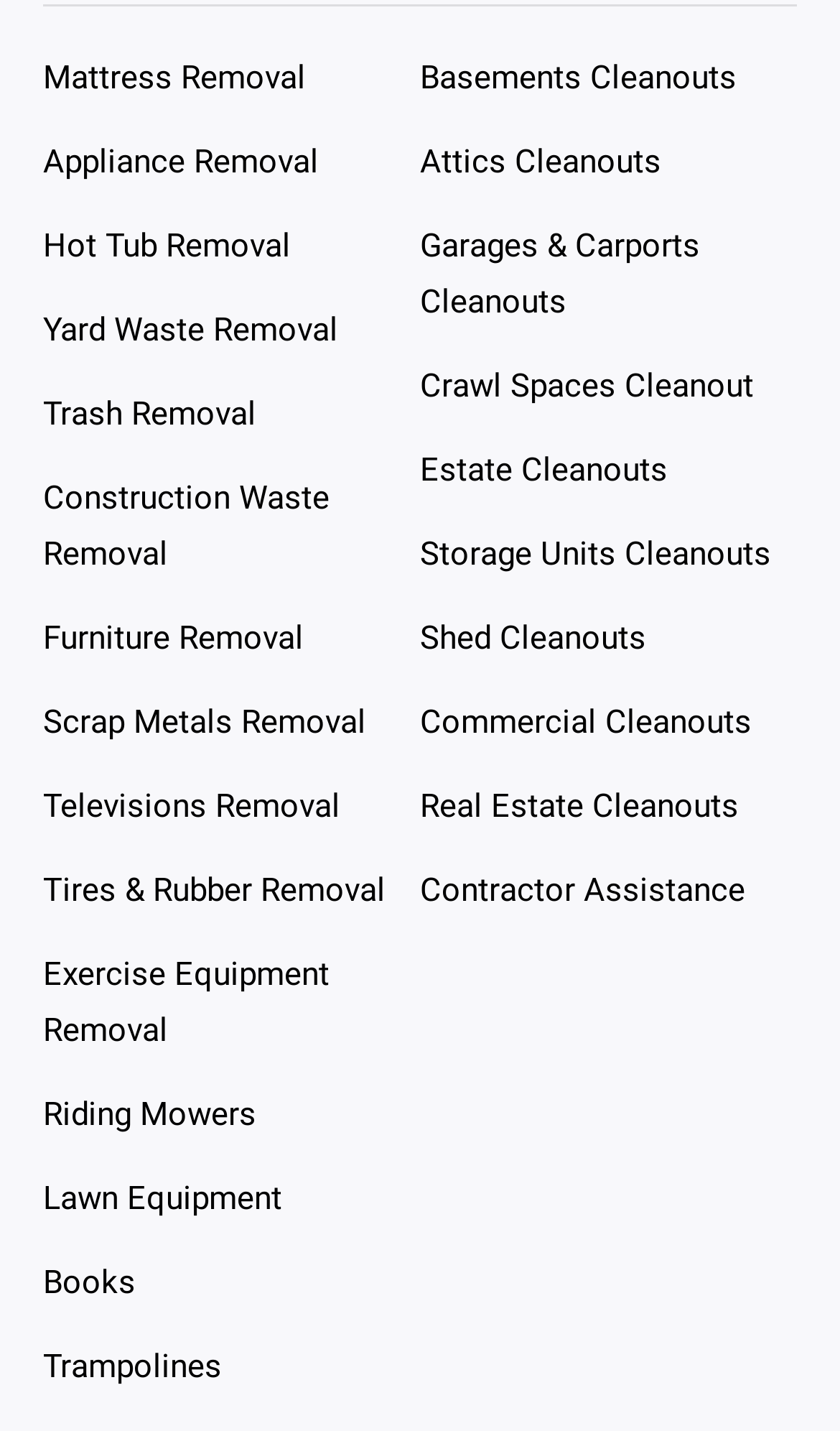Determine the bounding box of the UI element mentioned here: "Shed Cleanouts". The coordinates must be in the format [left, top, right, bottom] with values ranging from 0 to 1.

[0.5, 0.426, 0.949, 0.465]